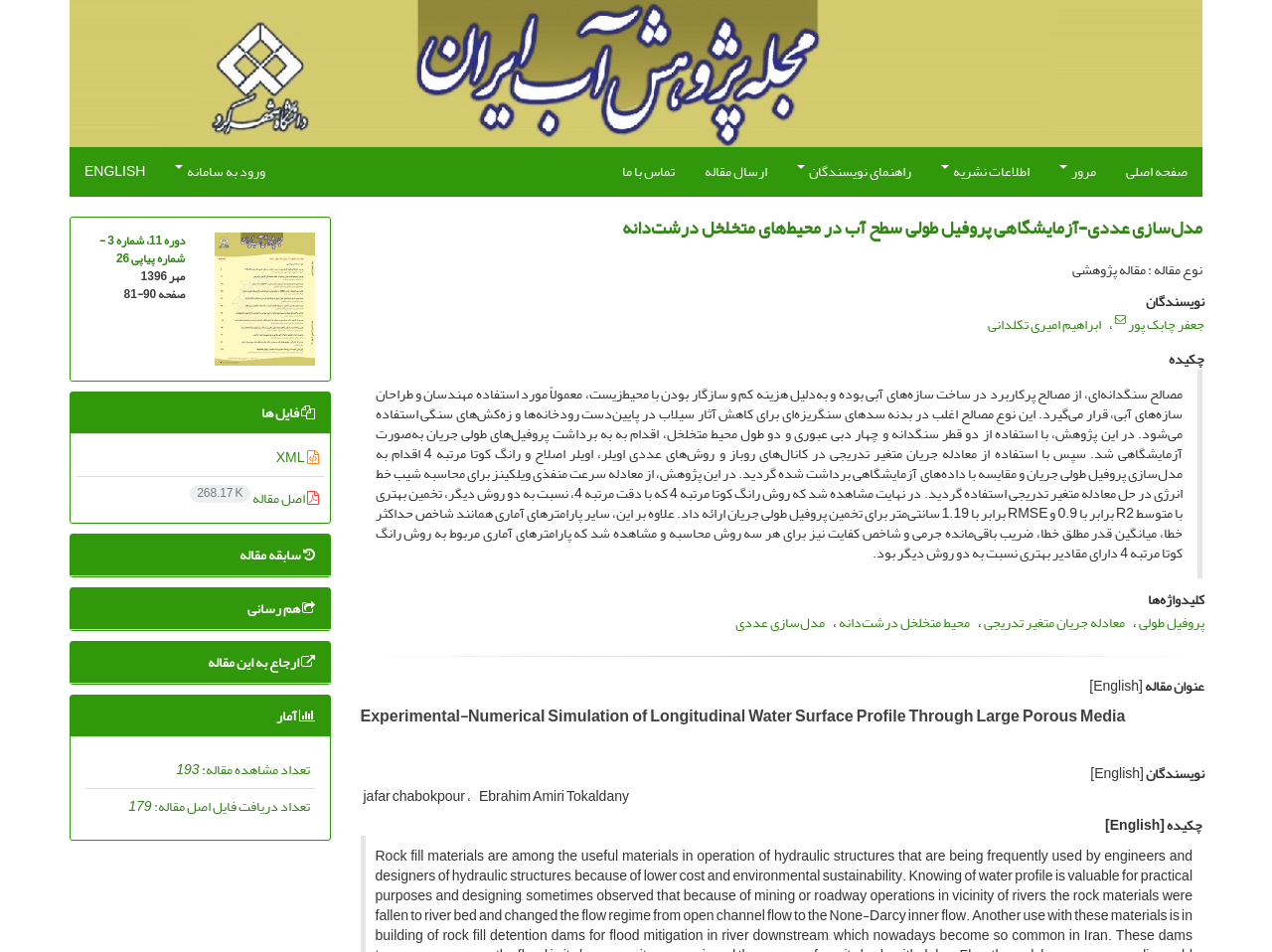Identify the bounding box coordinates of the section that should be clicked to achieve the task described: "Click on the link to view the English version".

[0.055, 0.154, 0.126, 0.206]